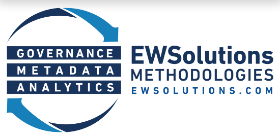Please reply to the following question with a single word or a short phrase:
What is the name of the company?

EW Solutions